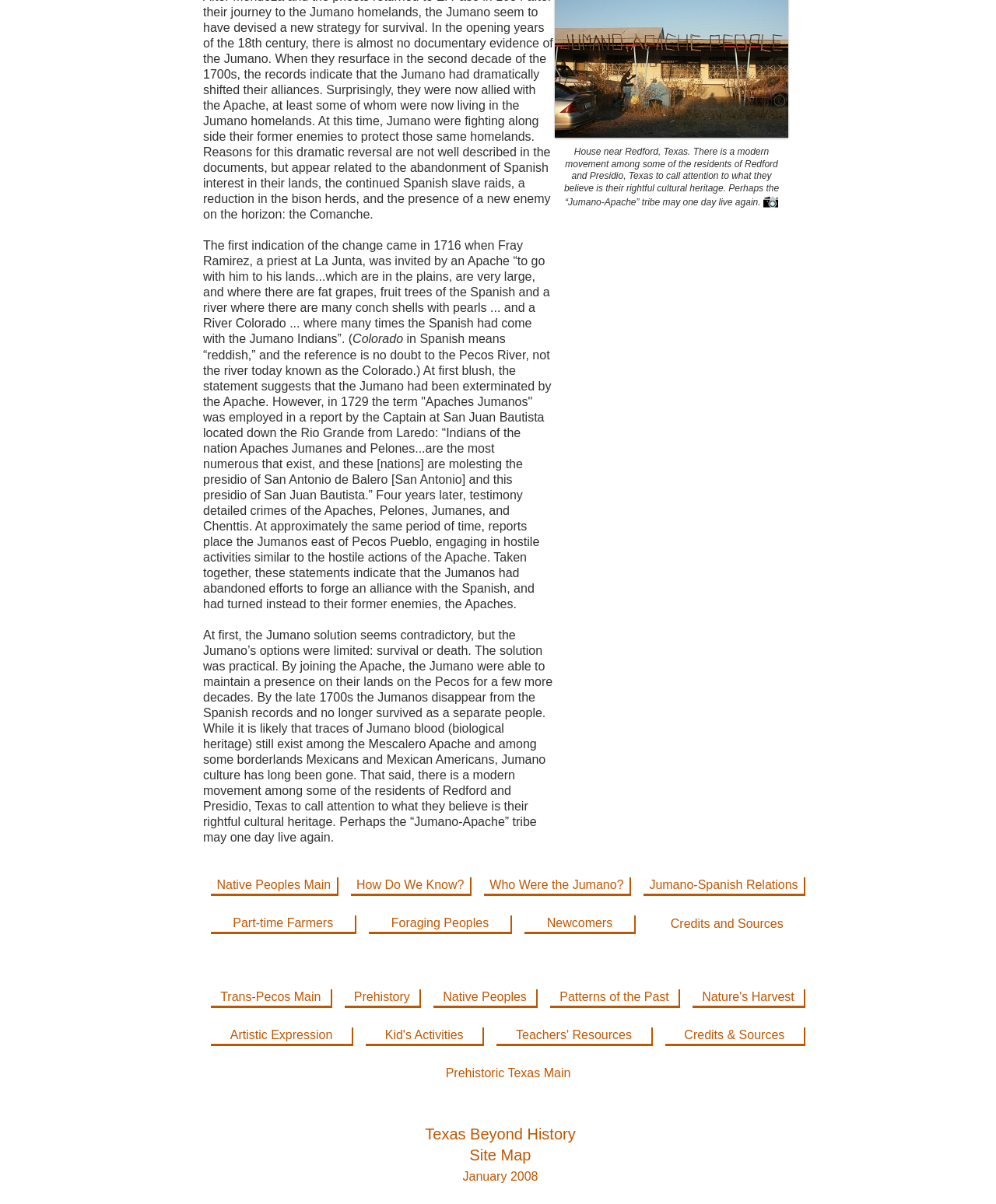Point out the bounding box coordinates of the section to click in order to follow this instruction: "Go to Native Peoples Main".

[0.212, 0.729, 0.34, 0.744]